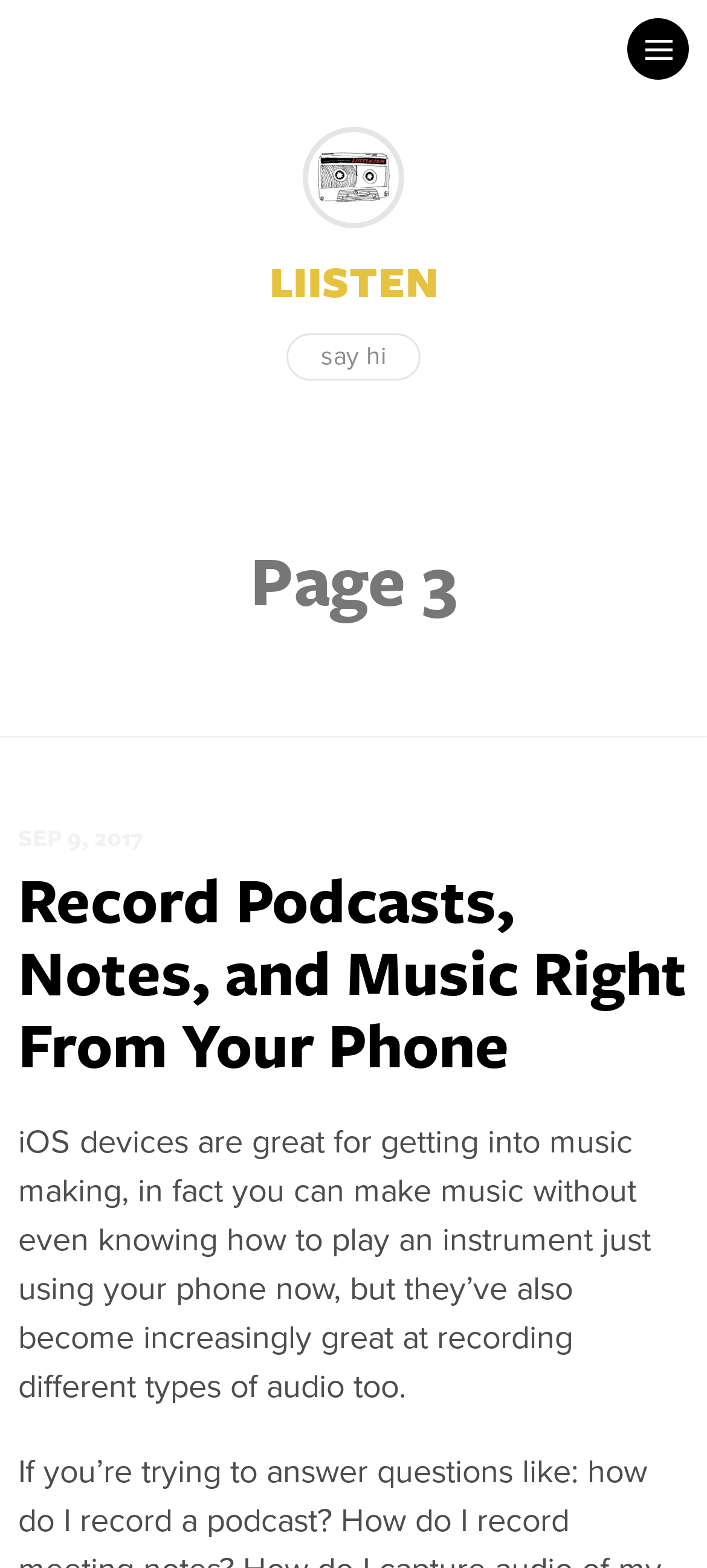Write an extensive caption that covers every aspect of the webpage.

The webpage is a personal blog or portfolio of Tyler, a technology and music enthusiast. At the top left corner, there is a small figure with no description. Below it, there is a link to "Svbtle" which is likely a platform or service related to blogging or writing. 

On the top right corner, there is a figure with a link to "Menu", suggesting that it is a navigation menu for the webpage. Next to it, there is another figure with a link to "Liisten", which might be the title or name of the blog or portfolio.

The main heading "LIISTEN" is centered at the top of the page, with a link to the same title below it. Below the heading, there is a link to "say hi", which could be a contact or about page.

The next section is headed by "Page 3", which is likely a title or category of the blog post. Below it, there is a horizontal separator line, followed by a timestamp "SEP 9, 2017". 

The main content of the page is a heading that reads "Record Podcasts, Notes, and Music Right From Your Phone", which is likely the title of a blog post or article. The text is quite long and spans across the entire width of the page.